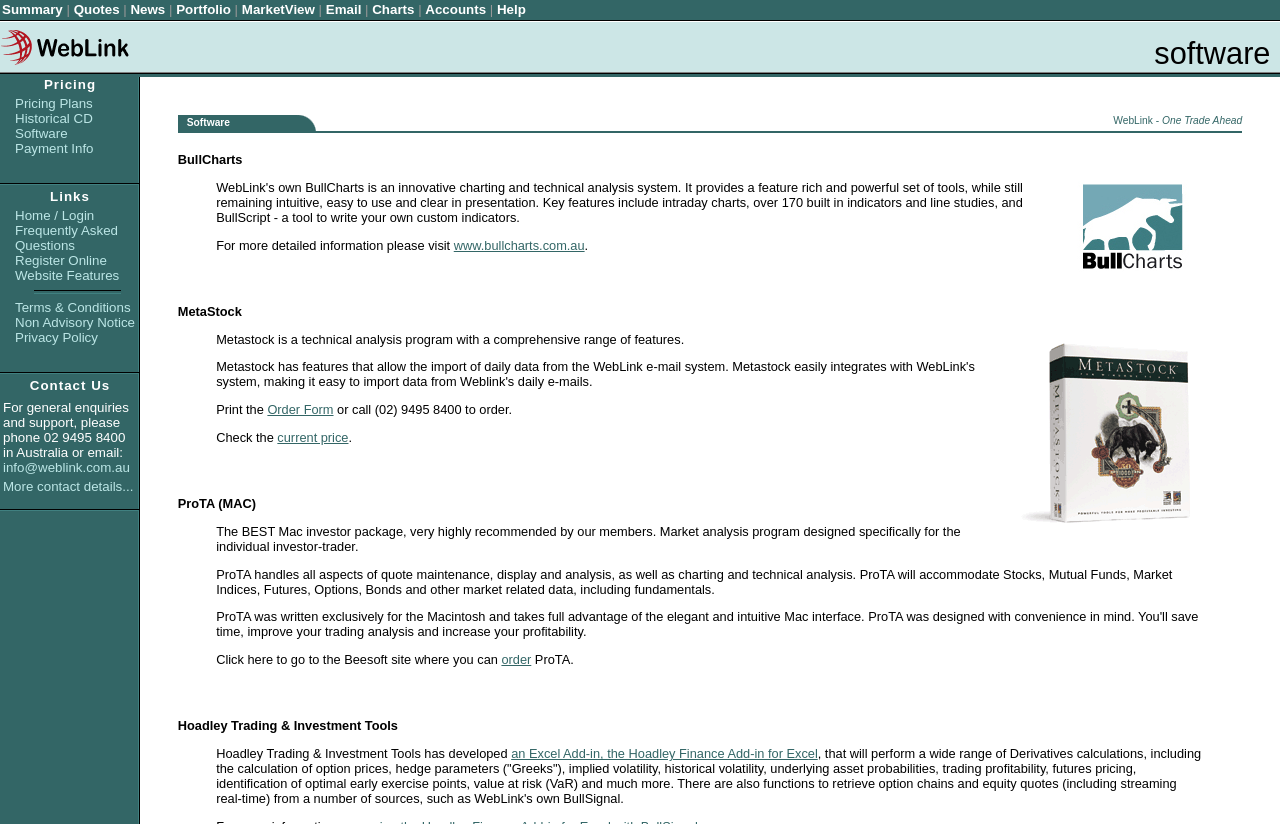Bounding box coordinates are specified in the format (top-left x, top-left y, bottom-right x, bottom-right y). All values are floating point numbers bounded between 0 and 1. Please provide the bounding box coordinate of the region this sentence describes: MarketView

[0.189, 0.002, 0.246, 0.021]